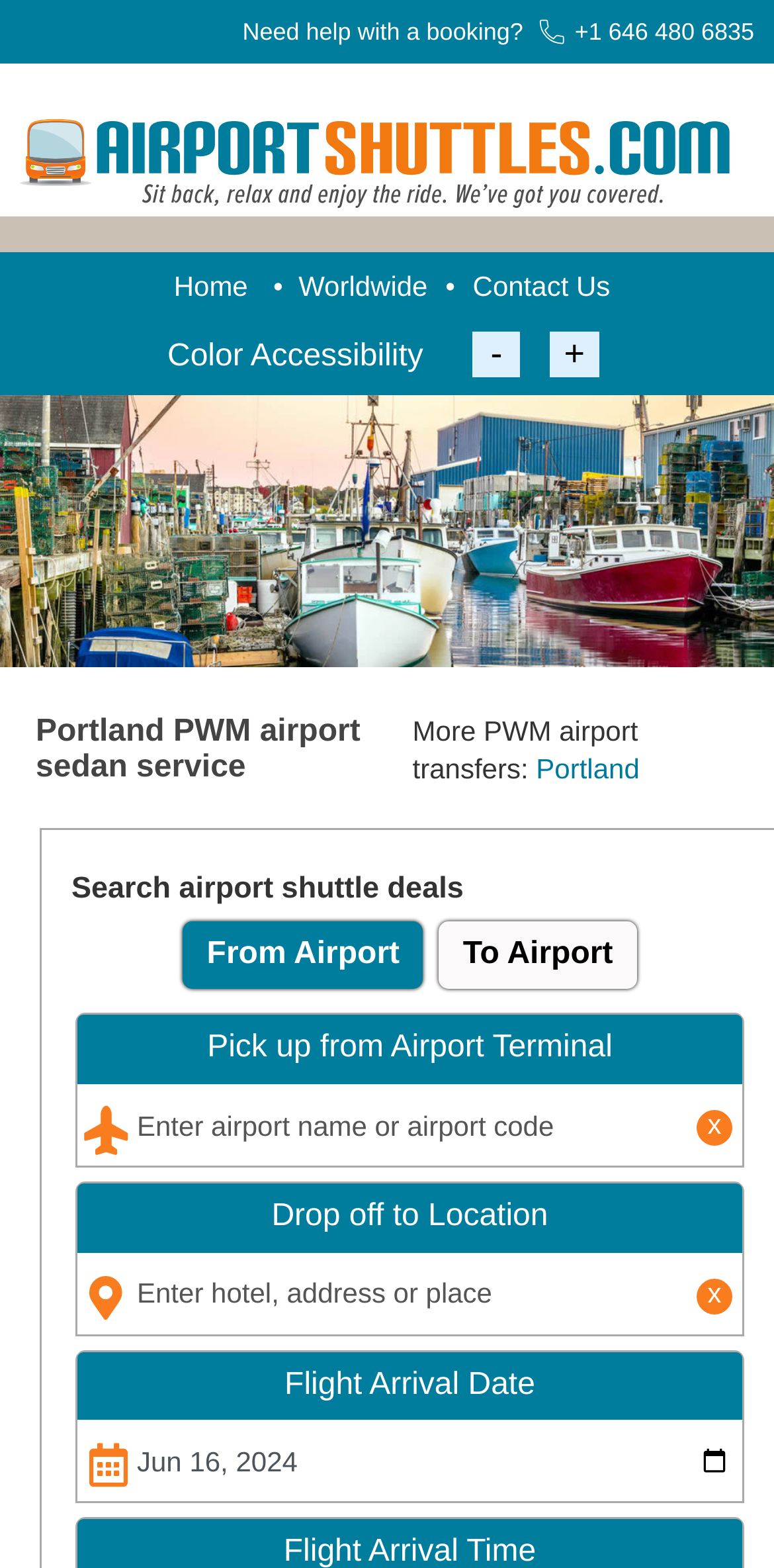Please pinpoint the bounding box coordinates for the region I should click to adhere to this instruction: "Click on Home".

[0.225, 0.172, 0.32, 0.193]